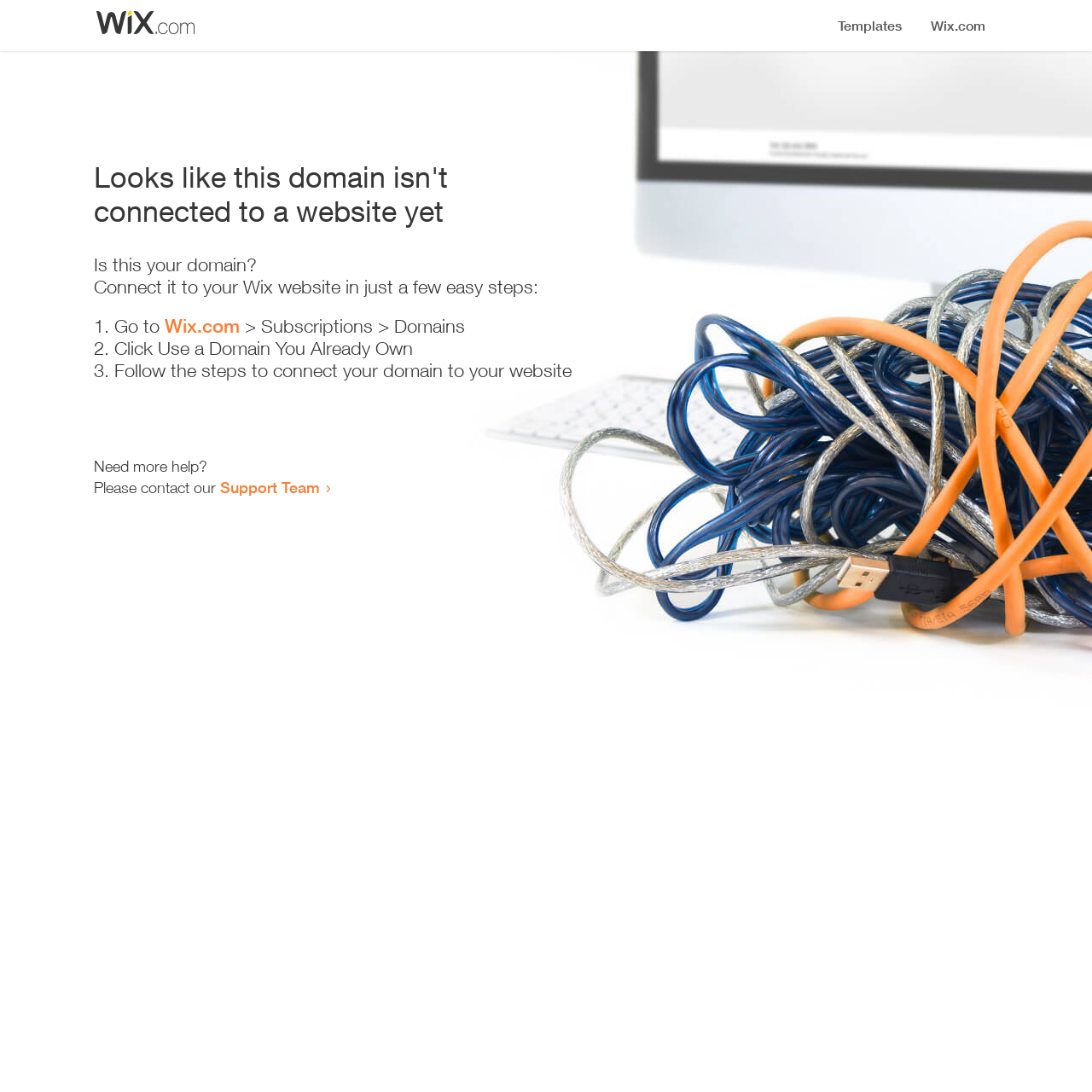What is the current status of the domain?
Please answer the question with a detailed and comprehensive explanation.

The heading 'Looks like this domain isn't connected to a website yet' and the static text 'Is this your domain?' suggest that the current status of the domain is that it is not connected to a website.